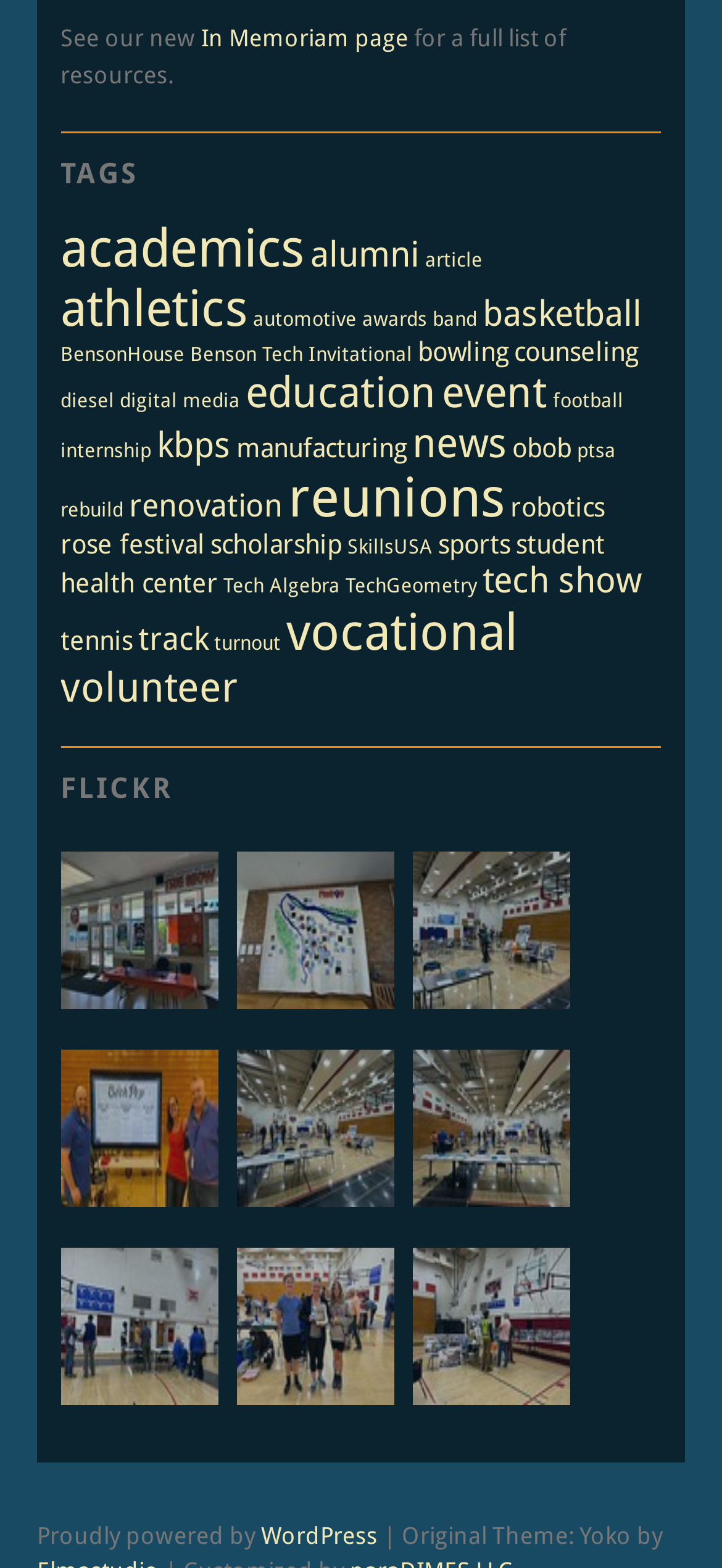Please provide a brief answer to the following inquiry using a single word or phrase:
What is the first tag listed?

academics